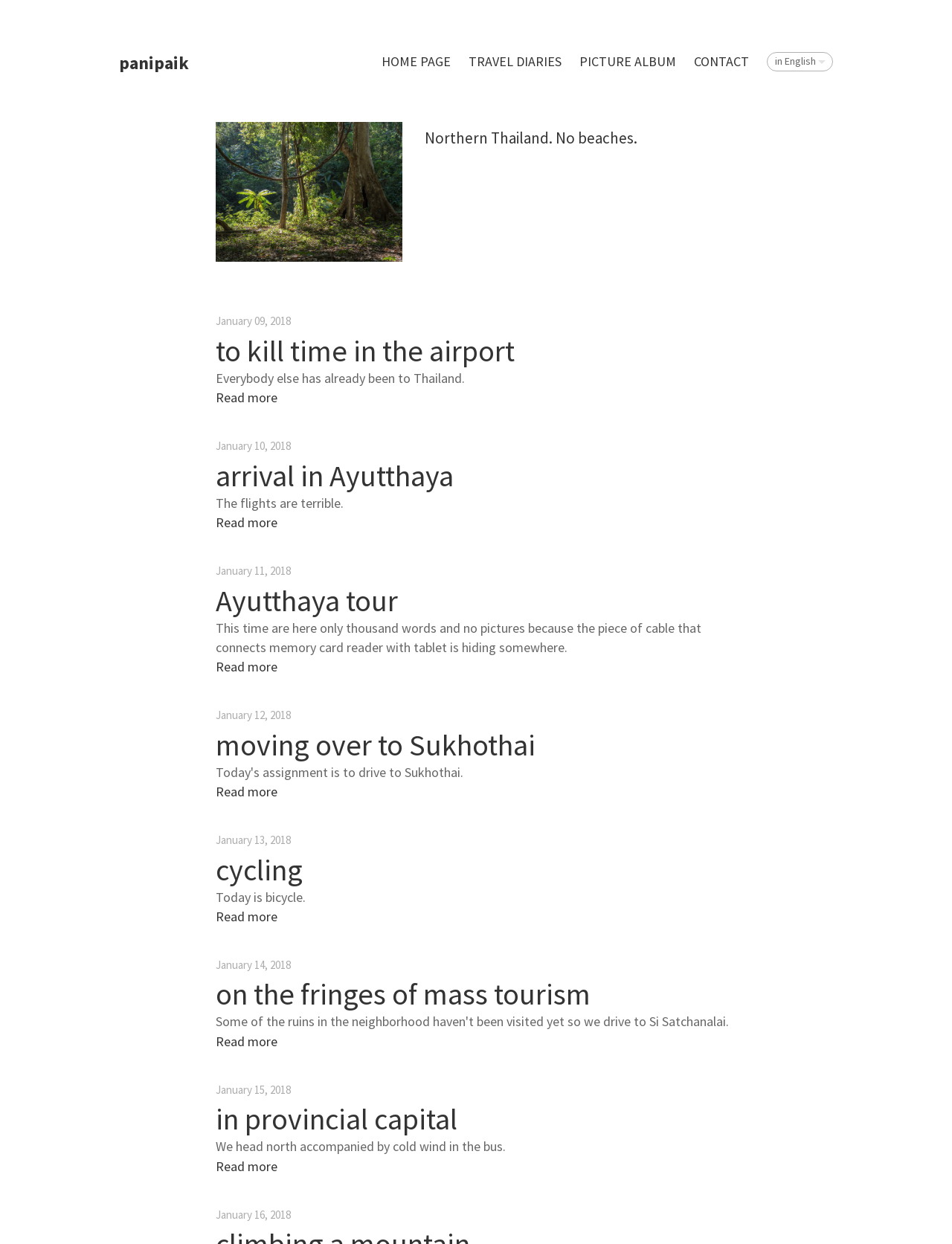Provide a short answer to the following question with just one word or phrase: What is the date of the latest article?

January 16, 2018